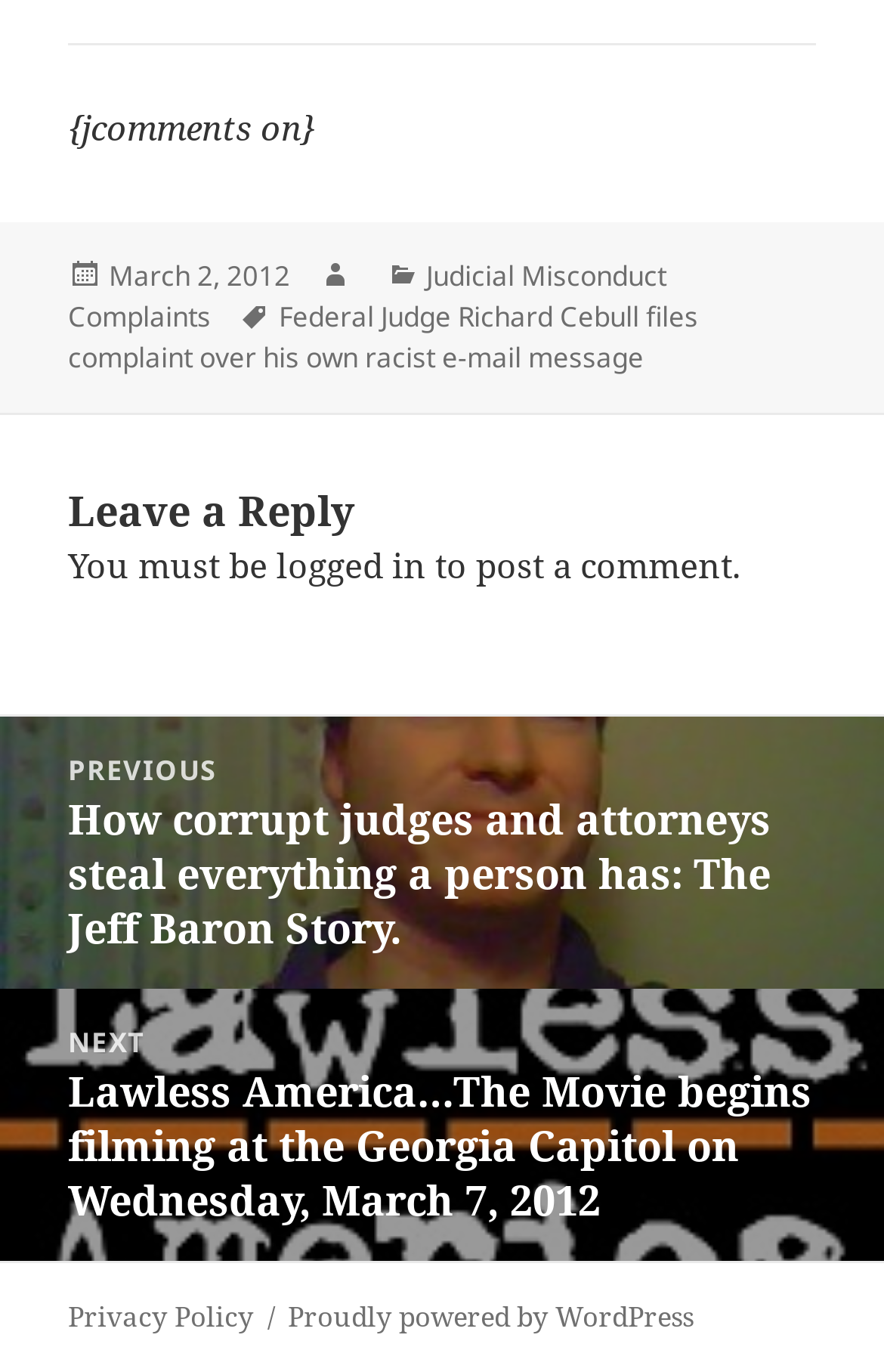Determine the bounding box coordinates of the clickable region to execute the instruction: "Click to view categories". The coordinates should be four float numbers between 0 and 1, denoted as [left, top, right, bottom].

[0.479, 0.186, 0.636, 0.214]